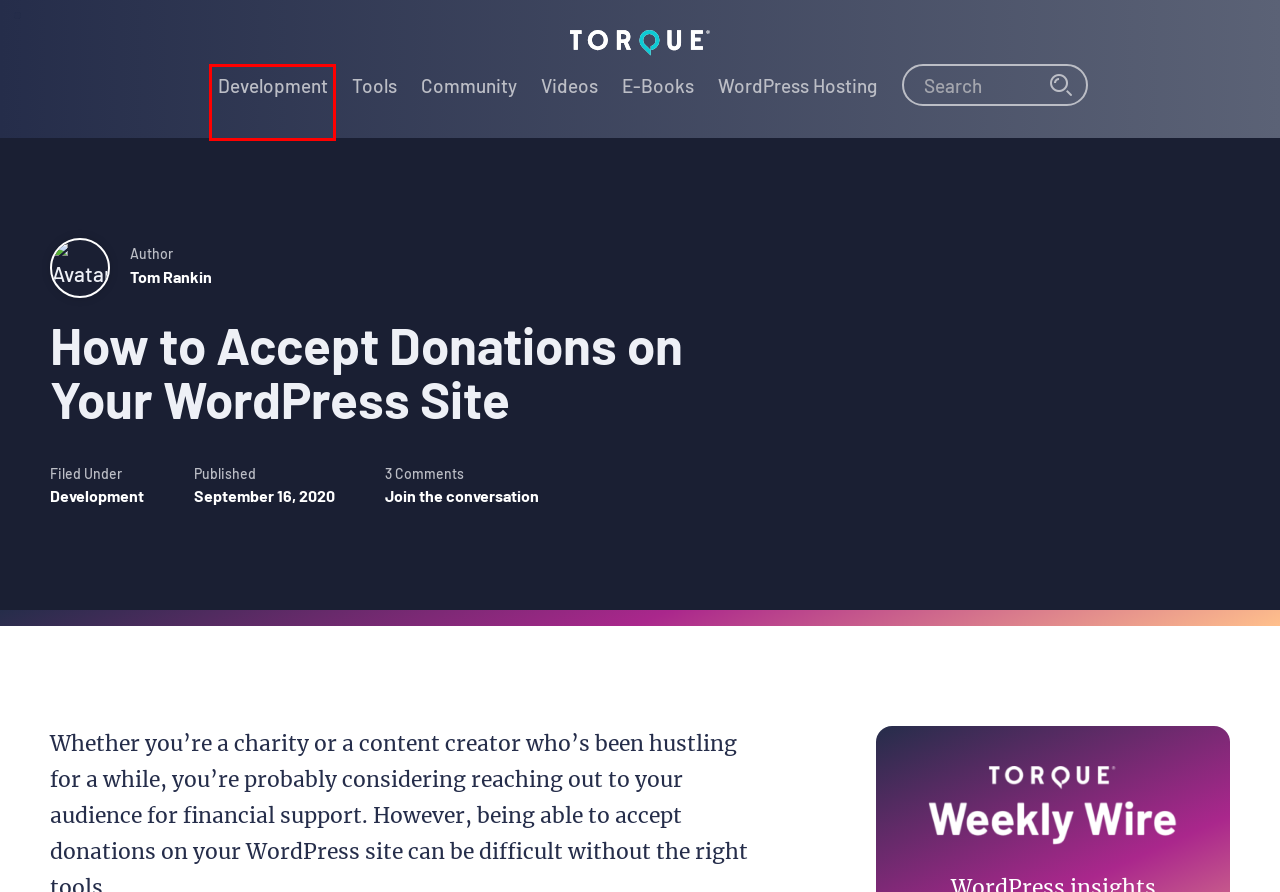Look at the screenshot of a webpage, where a red bounding box highlights an element. Select the best description that matches the new webpage after clicking the highlighted element. Here are the candidates:
A. E-Books | Torque
B. Torque Magazine - the latest WordPress news and developments
C. Development | Torque
D. Community | Torque
E. Best WordPress Hosting Platform 2024 | WP Engine®
F. Tools | Torque
G. Tom Rankin | Torque
H. Videos | Torque

C